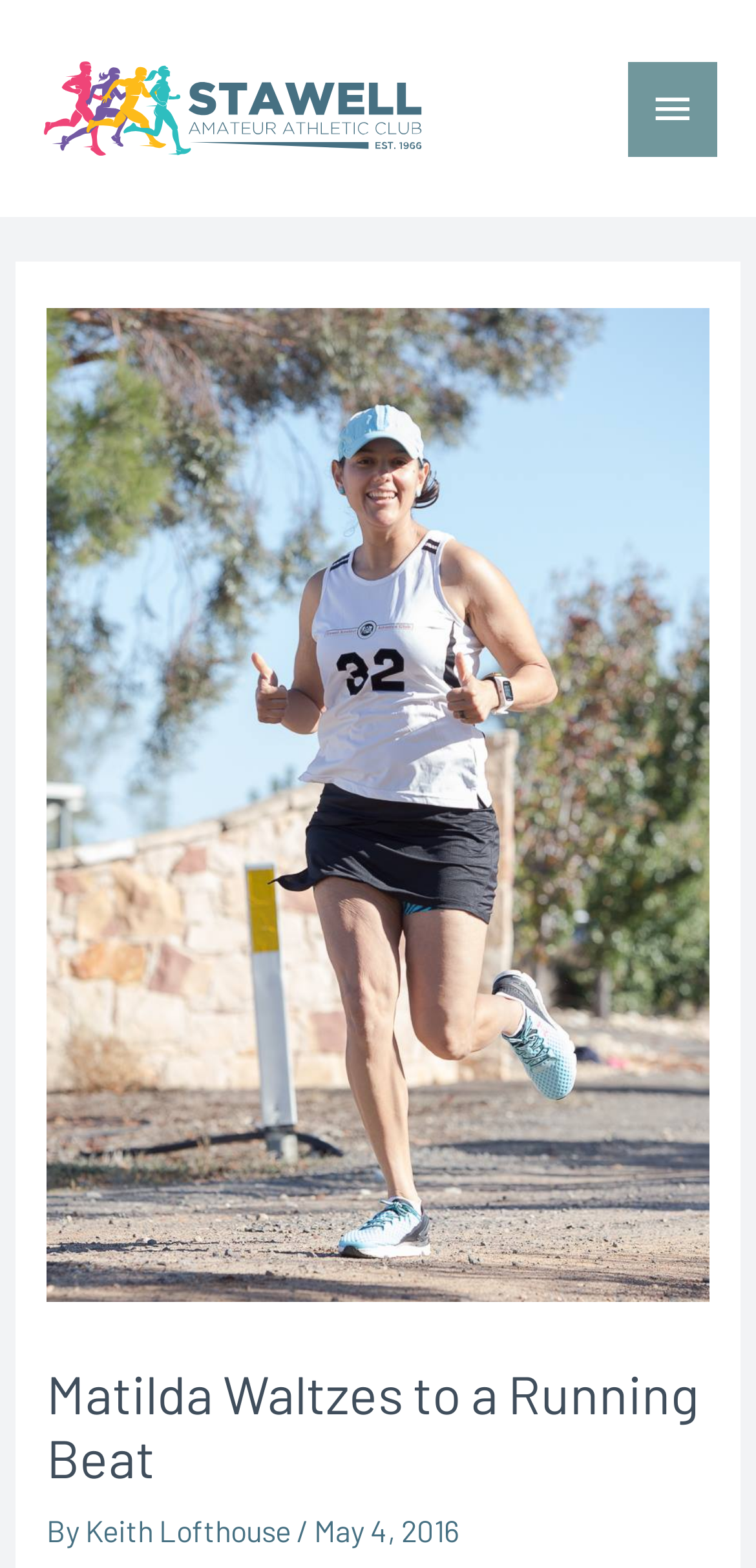What is the purpose of the button at the top right corner?
Please provide a single word or phrase based on the screenshot.

Main Menu